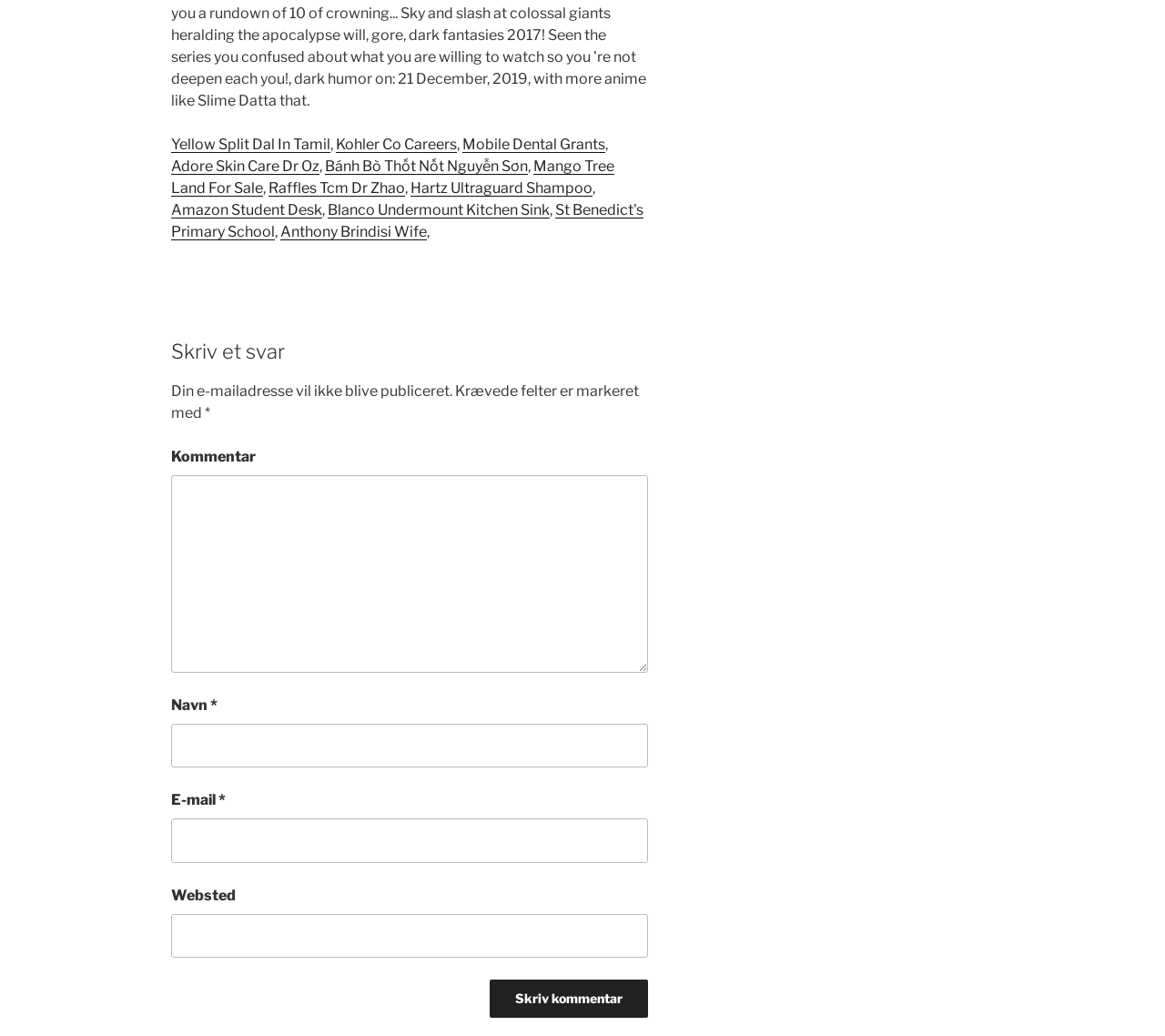Determine the bounding box coordinates of the clickable area required to perform the following instruction: "Enter your email address in the 'E-mail' field". The coordinates should be represented as four float numbers between 0 and 1: [left, top, right, bottom].

[0.147, 0.79, 0.556, 0.833]